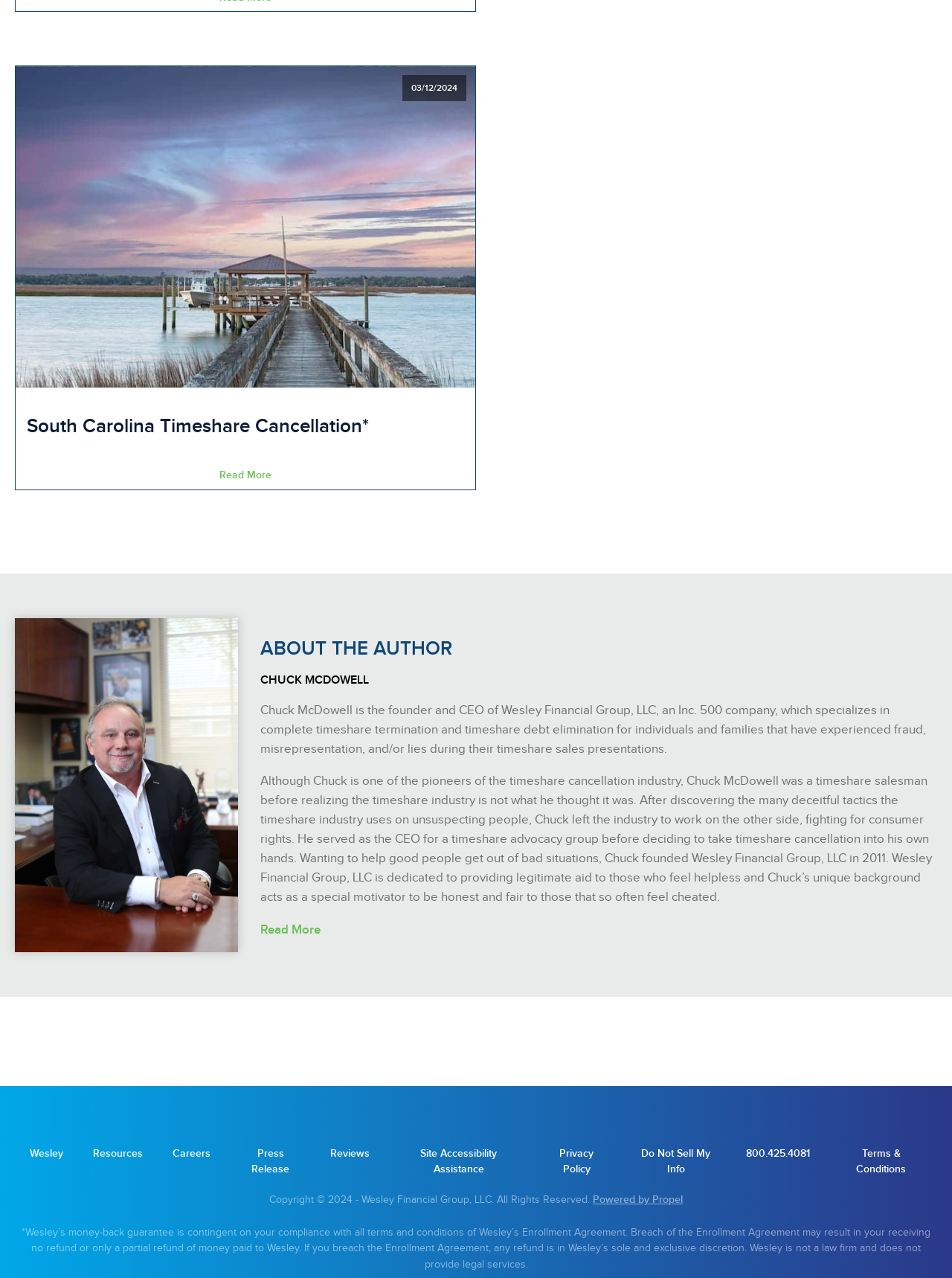What is the year of copyright mentioned on the webpage?
Offer a detailed and full explanation in response to the question.

The answer can be found in the StaticText 'Copyright © 2024' which is located at the bottom of the webpage.